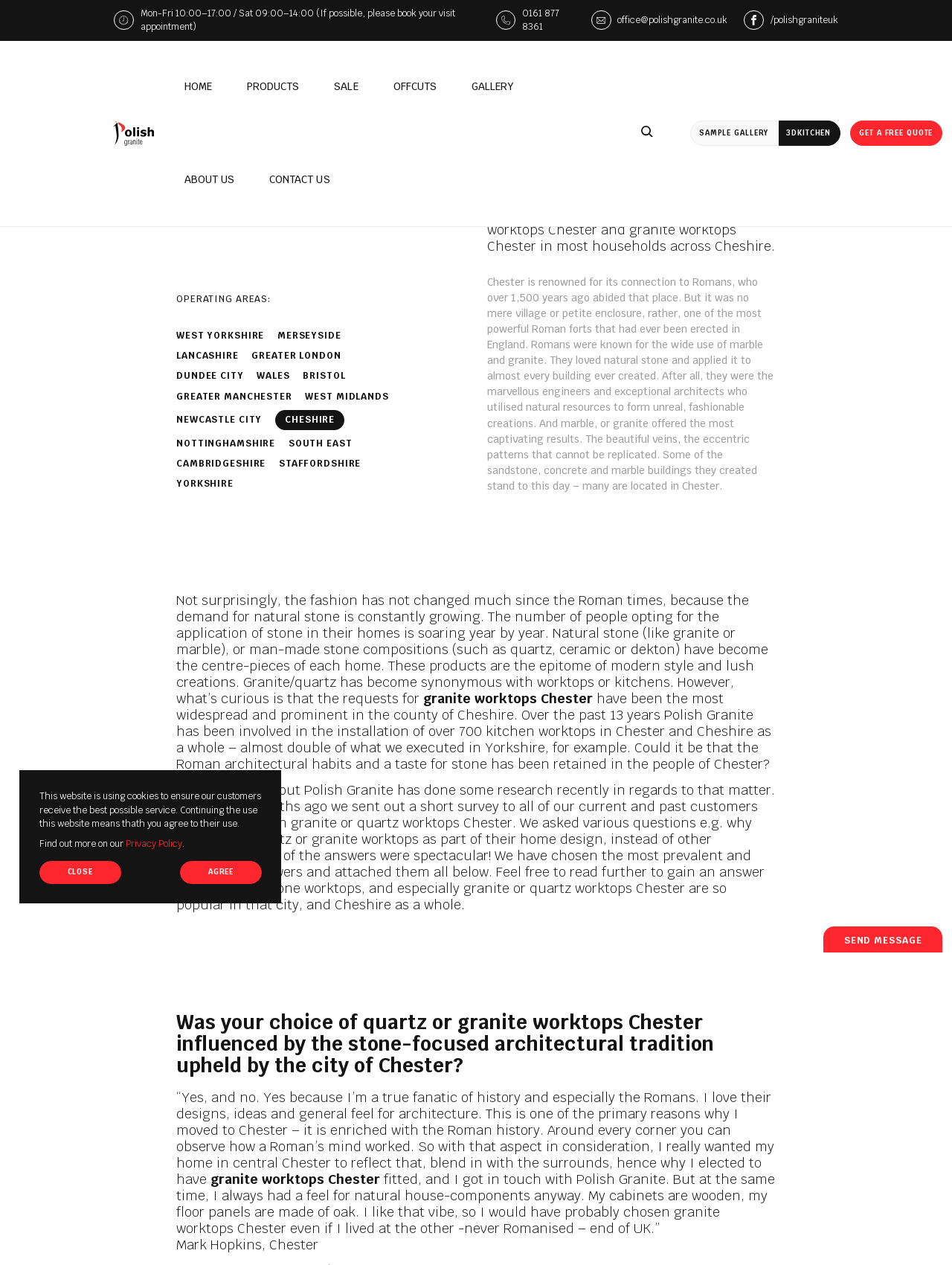What is the company's name?
Please answer the question with as much detail and depth as you can.

The company's name, Polish Granite, can be determined by looking at the logo and text on the webpage, which clearly indicates that the website belongs to Polish Granite.